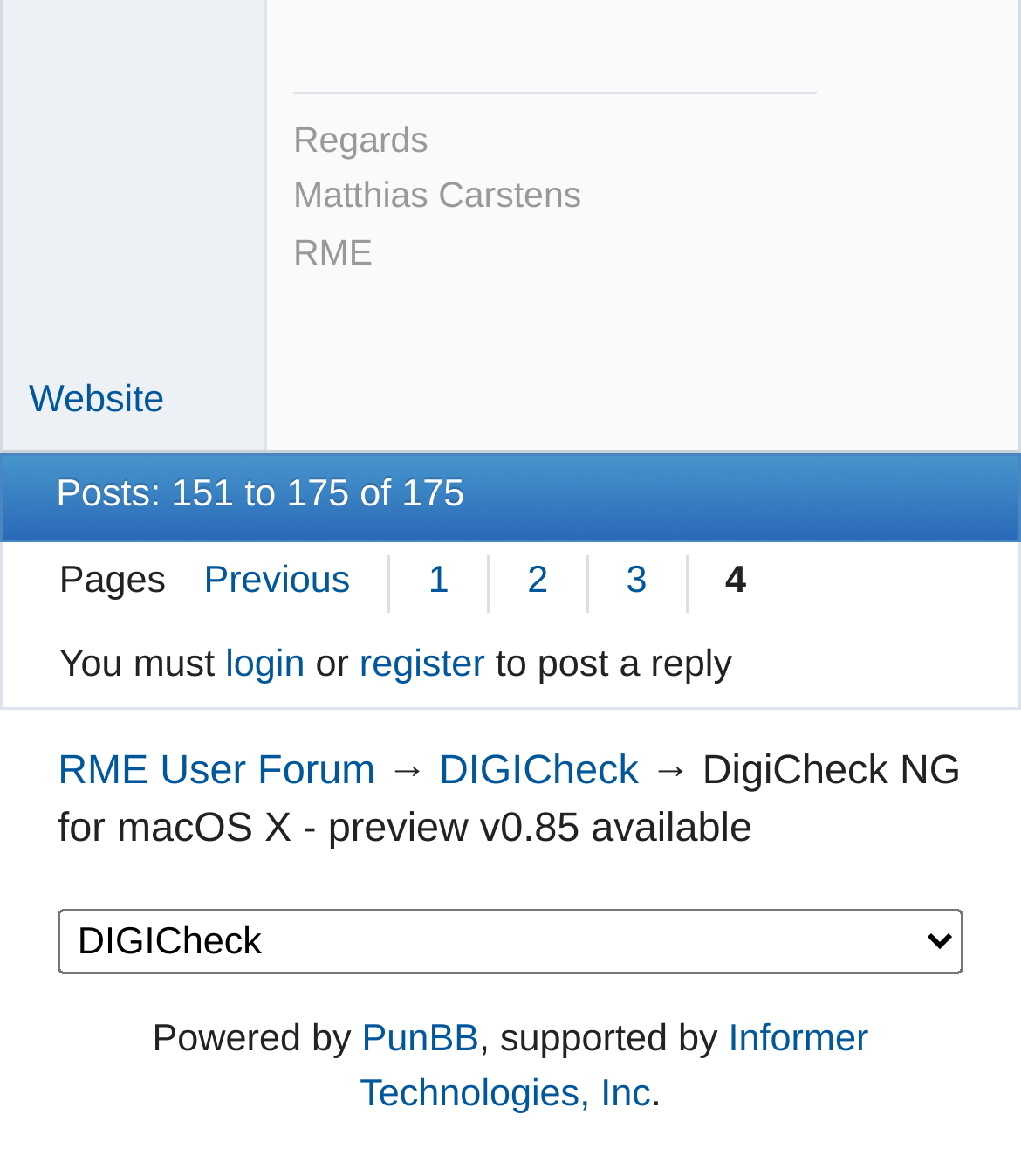What is the name of the software being discussed?
Please respond to the question with a detailed and informative answer.

I found the text 'DigiCheck NG for macOS X - preview v0.85 available' on the webpage, which indicates that DigiCheck NG is the software being discussed.